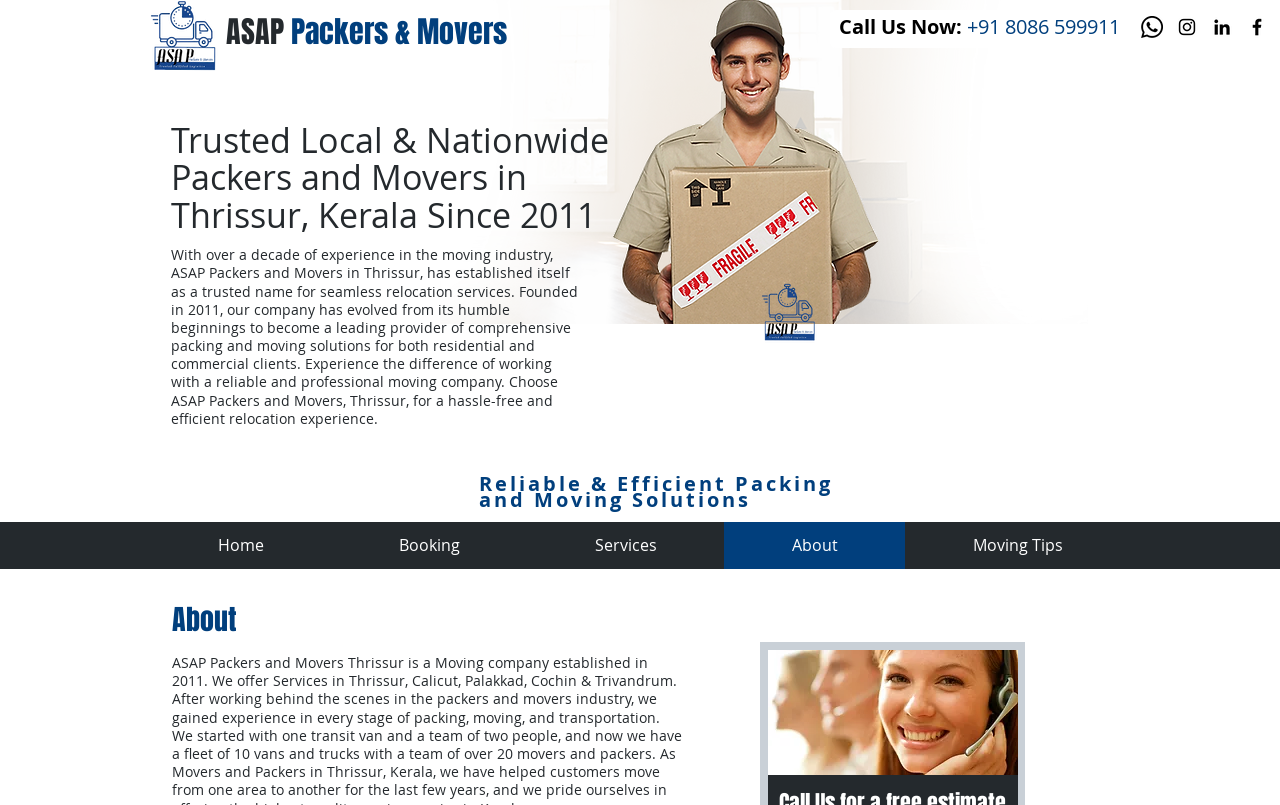Provide a brief response to the question using a single word or phrase: 
What social media platforms does the company have?

Whatsapp, Instagram, LinkedIn, Facebook